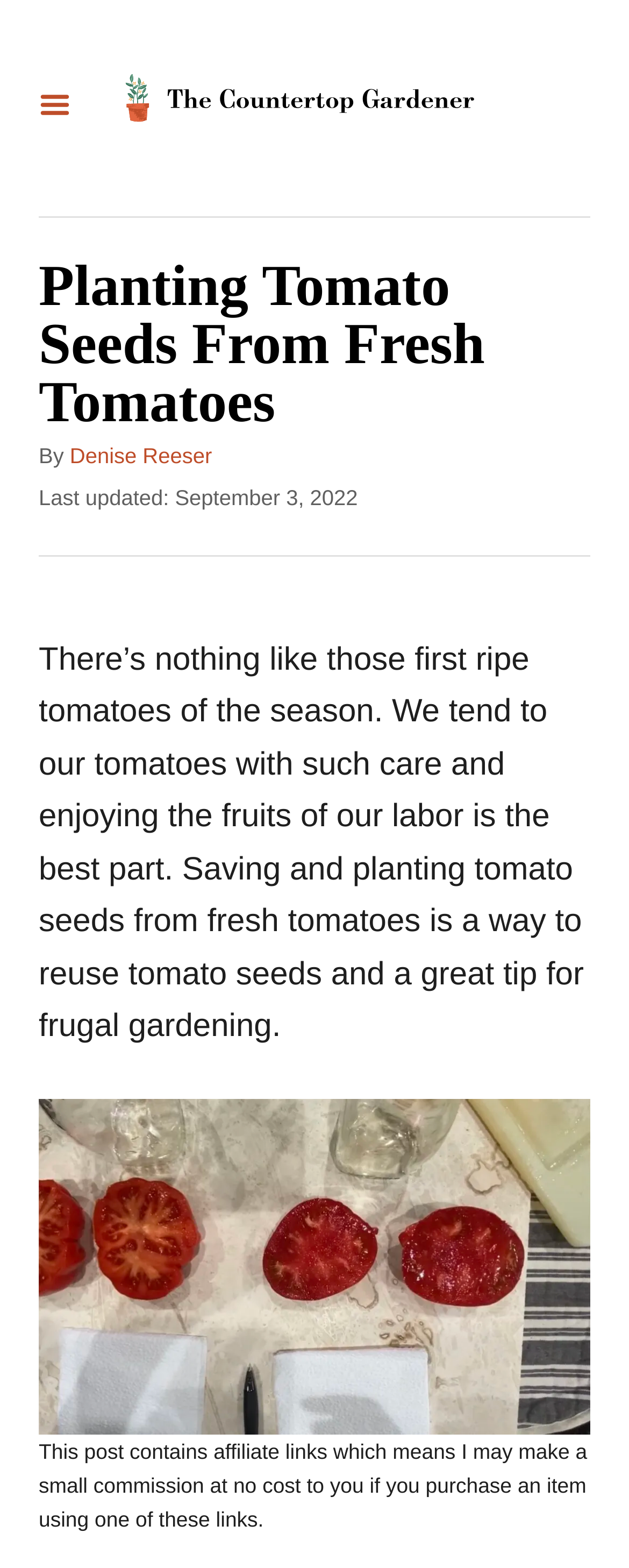Give a detailed account of the webpage, highlighting key information.

The webpage is about planting tomato seeds from fresh tomatoes, specifically focusing on saving and replanting heirloom tomato seeds. At the top left corner, there is a menu button. Next to it, on the top center, is the website's logo, "The Countertop Gardener", accompanied by a link to the website's homepage. 

Below the logo, there is a header section that spans almost the entire width of the page. It contains the title "Planting Tomato Seeds From Fresh Tomatoes" in a large font, followed by the author's name, "Denise Reeser", and the date "September 3, 2022" when the article was last updated.

The main content of the webpage starts with a paragraph of text that discusses the joy of growing and harvesting tomatoes, and how saving and planting tomato seeds from fresh tomatoes is a great way to reuse seeds and practice frugal gardening.

Below the text, there is a large image that takes up most of the width of the page, showing heirloom tomatoes being used to ferment tomato seeds. At the very bottom of the page, there is a disclaimer about affiliate links.

Overall, the webpage has a clean and simple layout, with a focus on providing informative content about planting tomato seeds from fresh tomatoes.